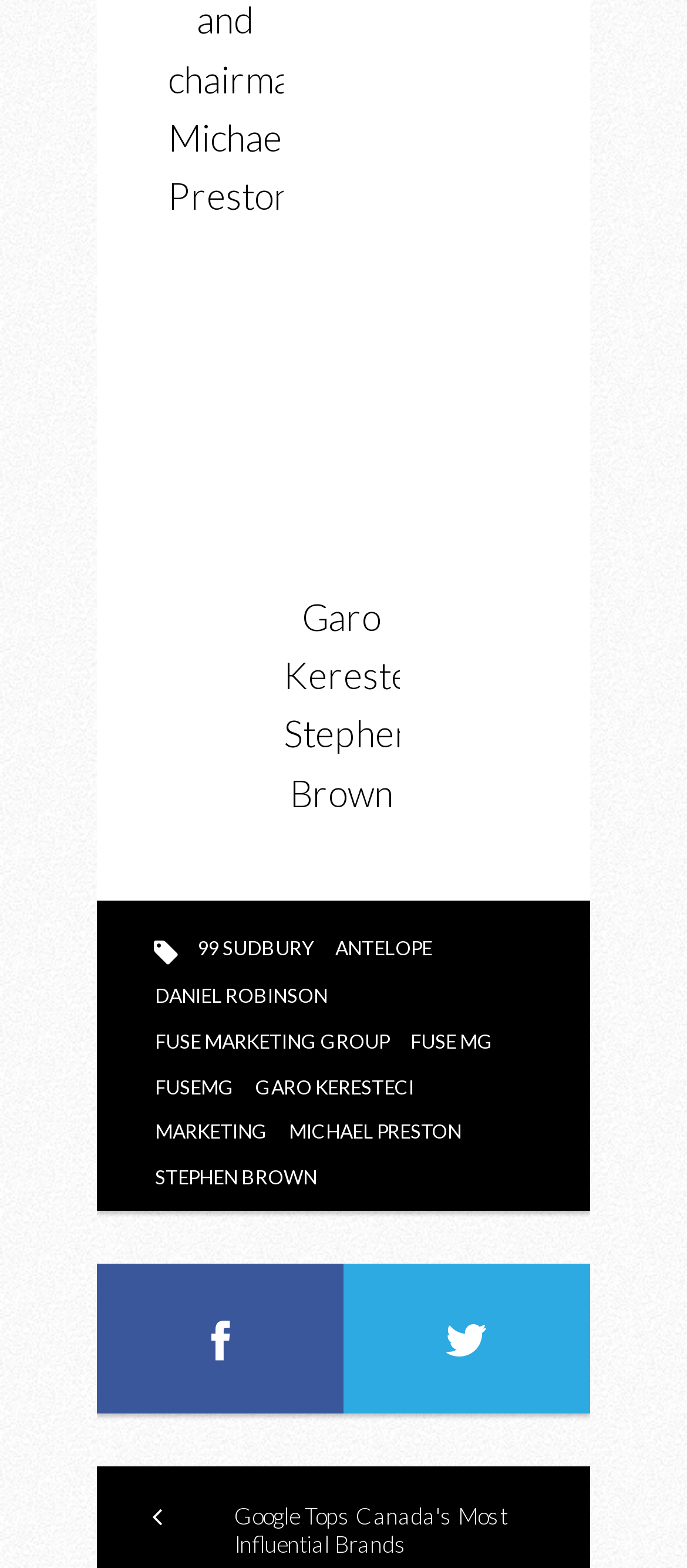Please locate the clickable area by providing the bounding box coordinates to follow this instruction: "read the article ' Google Tops Canada's Most Influential Brands'".

[0.141, 0.936, 0.859, 0.999]